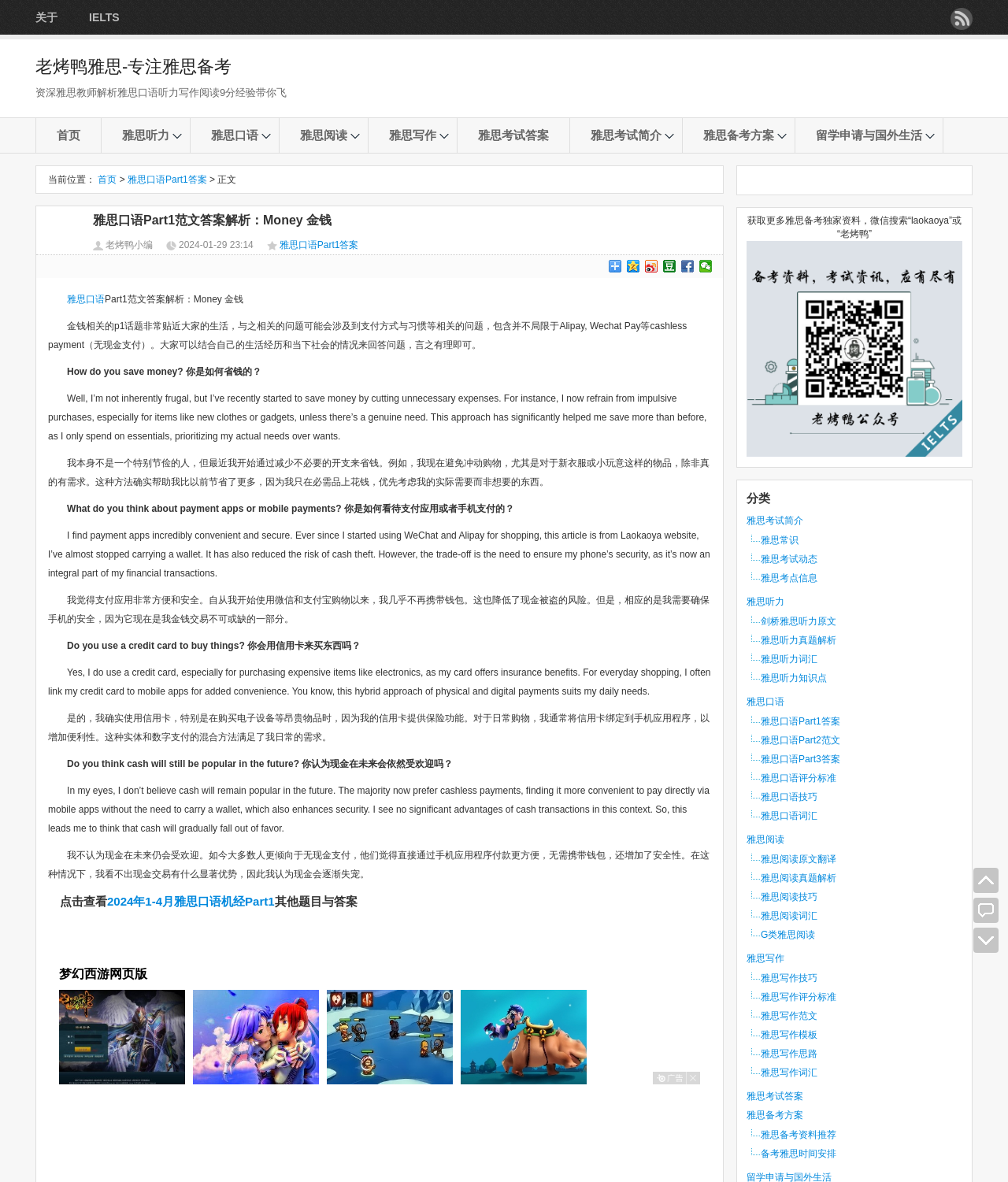Generate a thorough description of the webpage.

This webpage is about IELTS (International English Language Testing System) preparation, specifically focusing on the speaking part of the exam. The page is divided into several sections, with a prominent heading "雅思口语Part1范文答案解析：Money 金钱" (IELTS Speaking Part 1 Sample Answers and Analysis: Money) at the top.

At the top-left corner, there are links to other sections of the website, including "首页" (Home), "雅思听力" (IELTS Listening), "雅思口语" (IELTS Speaking), "雅思阅读" (IELTS Reading), and "雅思写作" (IELTS Writing). Below these links, there is a brief introduction to the website, "老烤鸭雅思-专注雅思备考" (Laokaoya IELTS - Focus on IELTS Preparation).

The main content of the page is divided into several sections. The first section provides an analysis of a speaking part 1 topic related to money, with sample answers and explanations. The topic is "How do you save money?" and the sample answer is provided in both English and Chinese.

The next section provides more sample answers and explanations for other speaking part 1 topics related to money, including "What do you think about payment apps or mobile payments?", "Do you use a credit card to buy things?", and "Do you think cash will still be popular in the future?".

Below these sections, there are links to other related topics, including "点击查看2024年1-4月雅思口语机经Part1其他题目与答案" (Click to view other IELTS speaking part 1 topics and answers from January to April 2024).

At the bottom of the page, there are more links to other sections of the website, including "分类" (Categories), "雅思考试简介" (IELTS Exam Introduction), "雅思常识" (IELTS Knowledge), and "雅思考试动态" (IELTS Exam News).

There is also a search bar at the top-right corner of the page, allowing users to search for specific topics or keywords. Additionally, there is an image at the bottom of the page promoting the website's WeChat public account, "老烤鸭雅思" (Laokaoya IELTS).